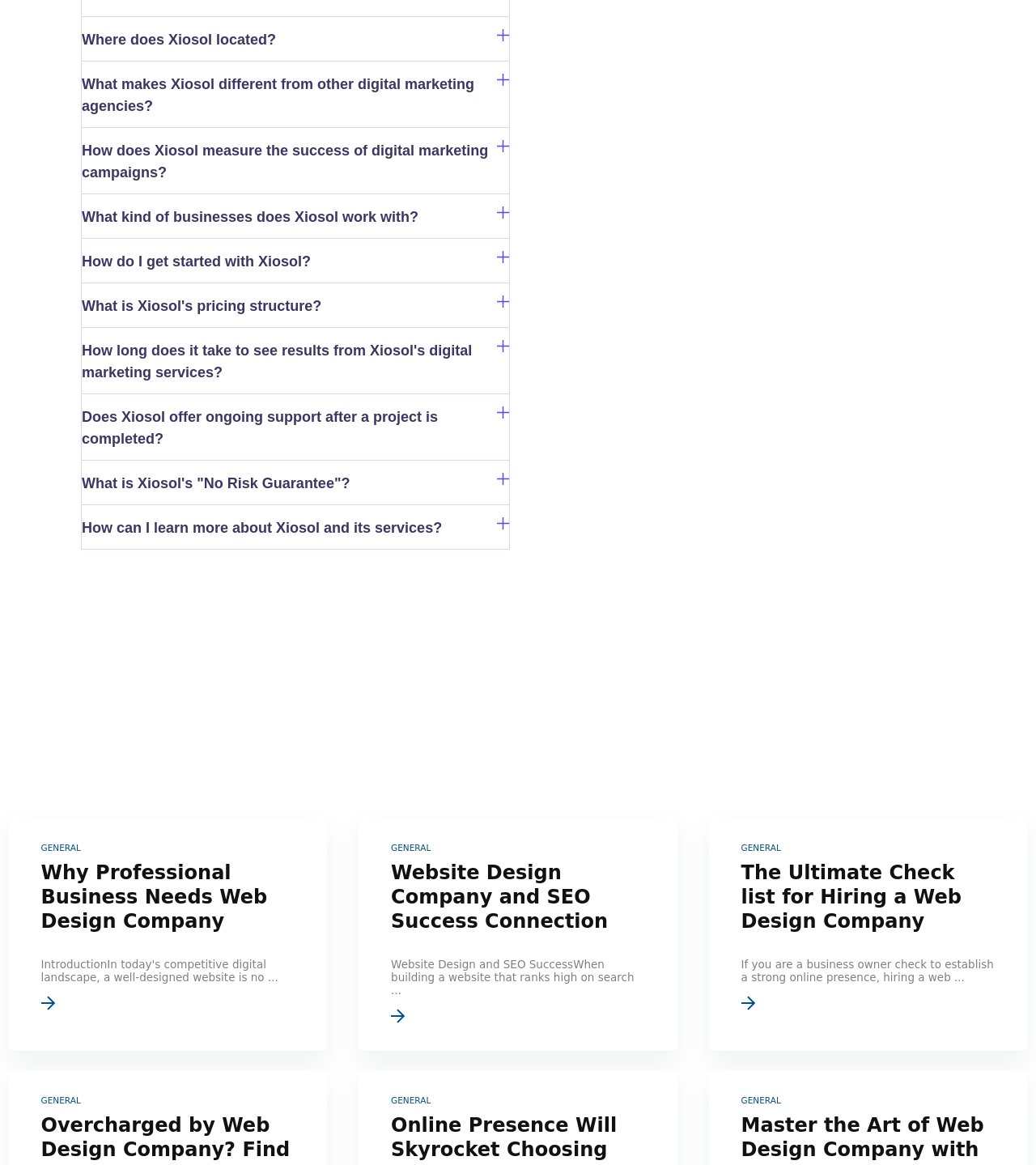Please find the bounding box coordinates of the element's region to be clicked to carry out this instruction: "Click on 'The Ultimate Check list for Hiring a Web Design Company'".

[0.684, 0.703, 0.992, 0.902]